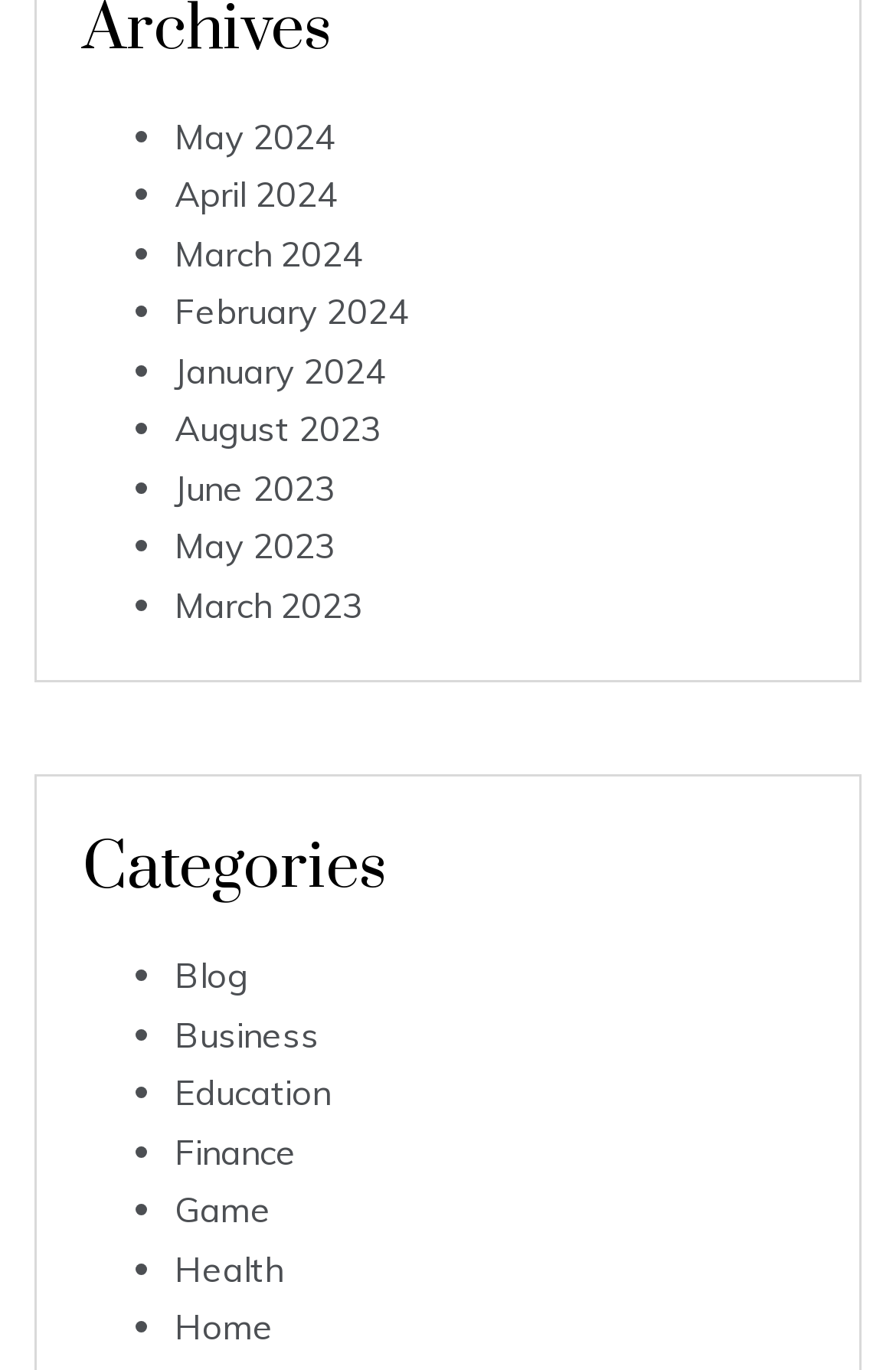Determine the bounding box coordinates of the clickable element to achieve the following action: 'Browse Business'. Provide the coordinates as four float values between 0 and 1, formatted as [left, top, right, bottom].

[0.195, 0.739, 0.356, 0.771]